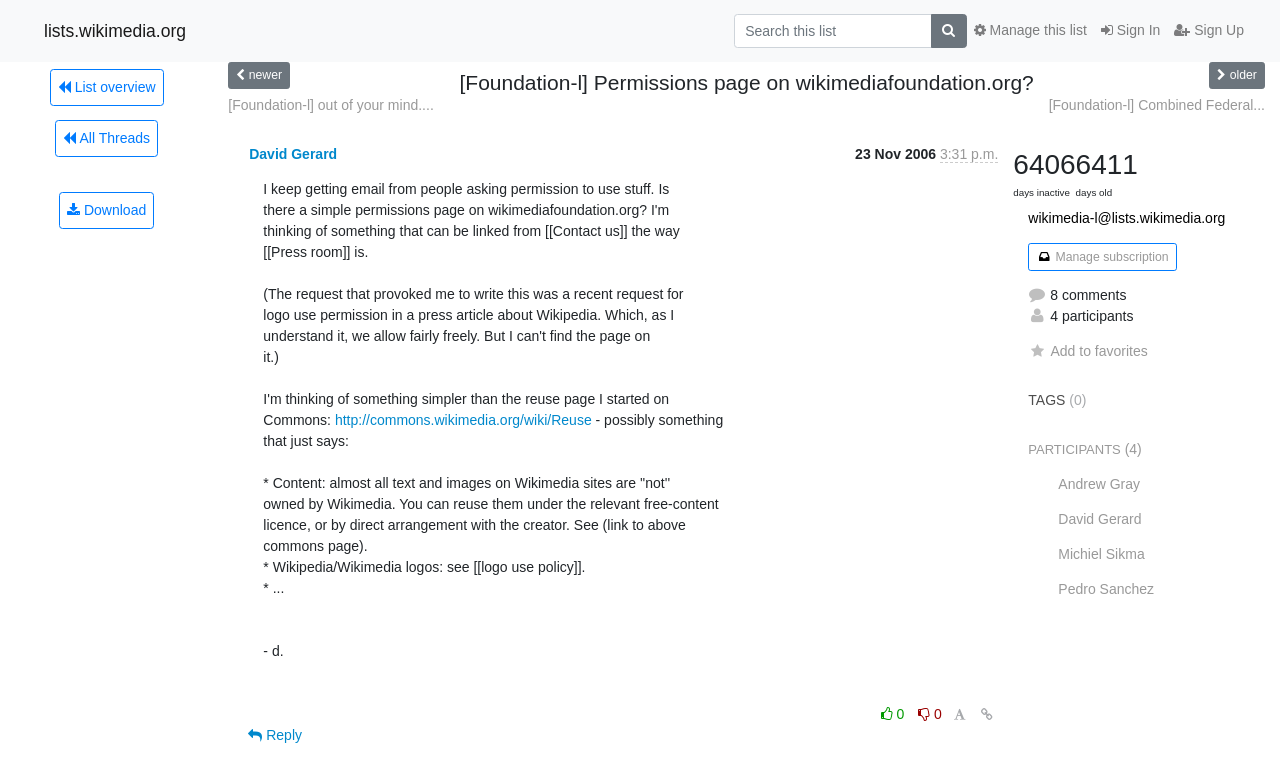Indicate the bounding box coordinates of the element that needs to be clicked to satisfy the following instruction: "Reply to this thread". The coordinates should be four float numbers between 0 and 1, i.e., [left, top, right, bottom].

[0.186, 0.919, 0.244, 0.965]